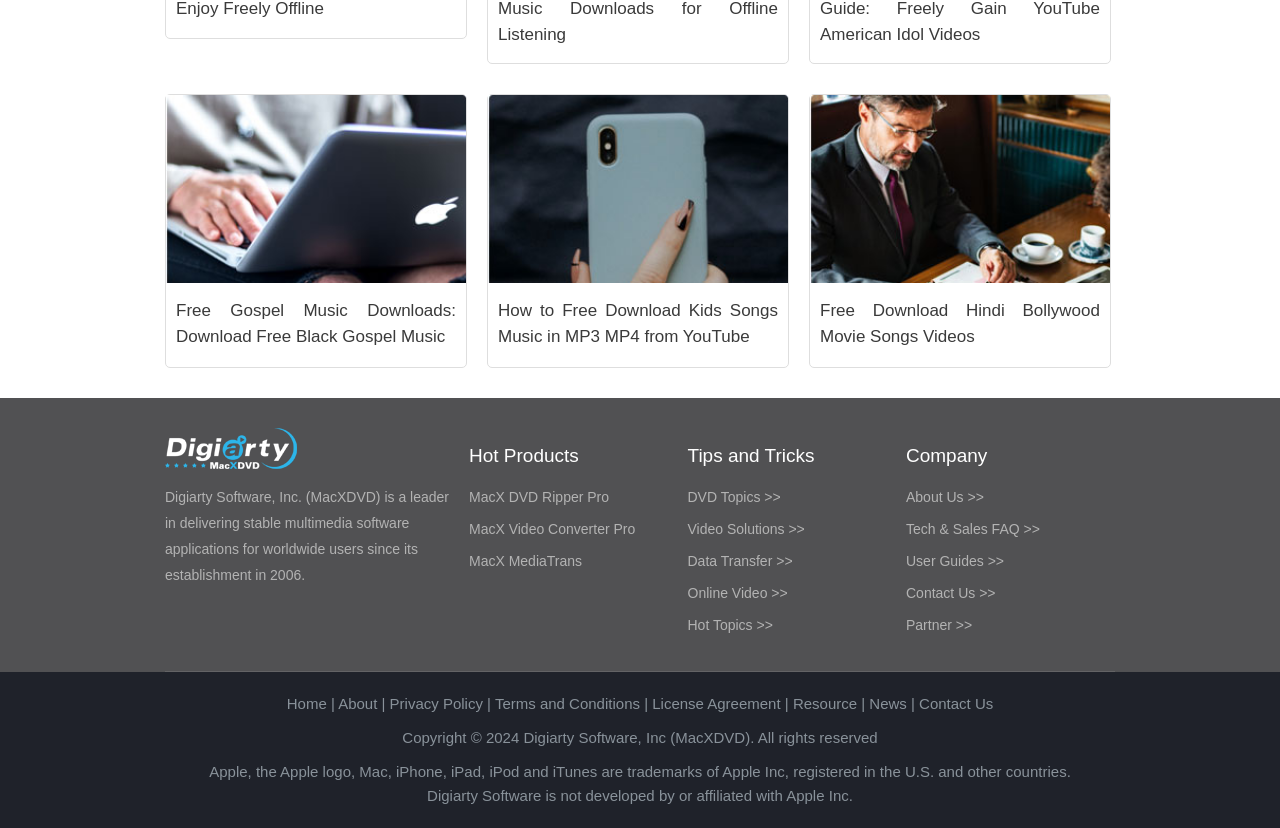Can you specify the bounding box coordinates for the region that should be clicked to fulfill this instruction: "Go to the home page".

[0.224, 0.839, 0.255, 0.86]